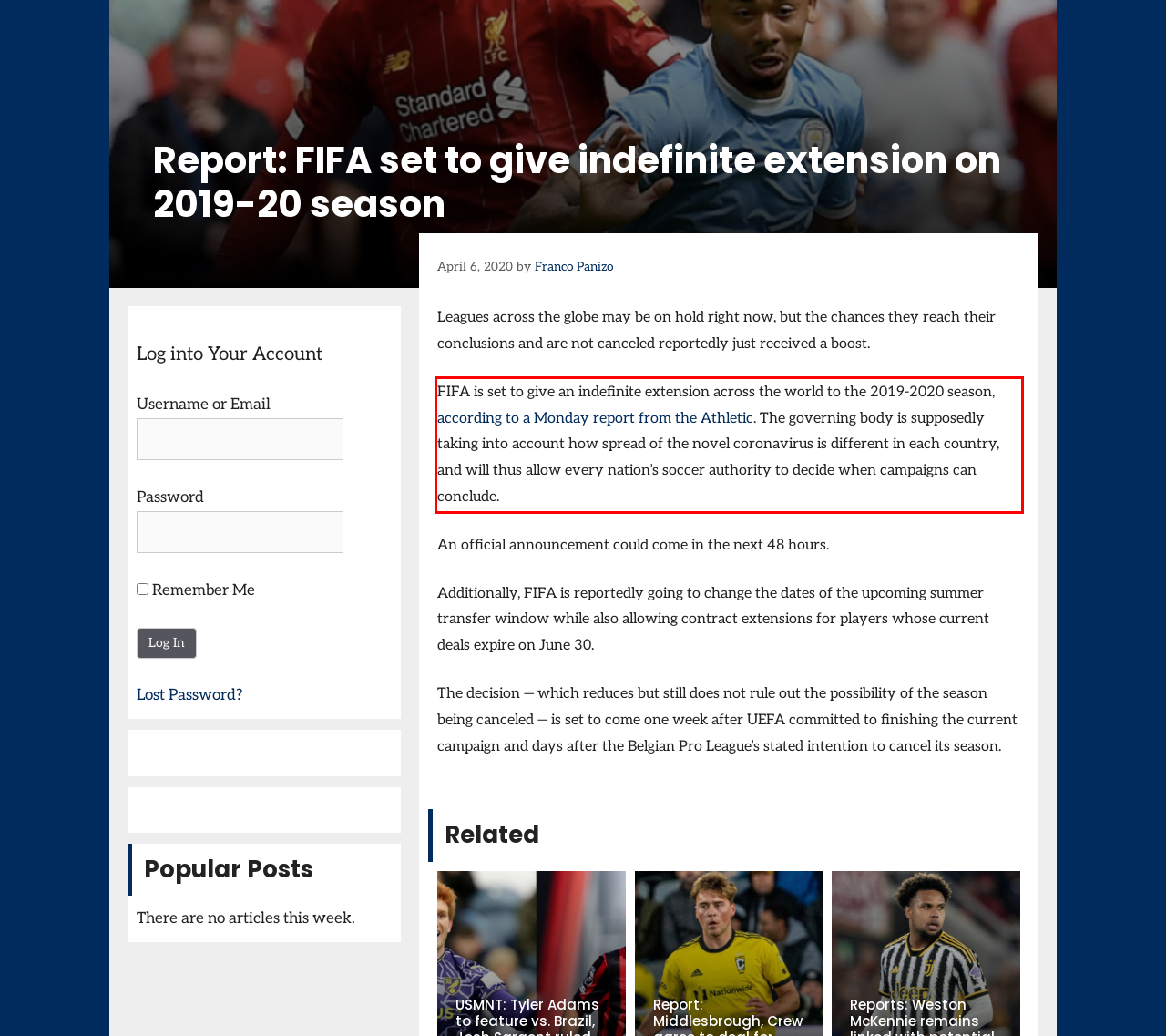You are provided with a webpage screenshot that includes a red rectangle bounding box. Extract the text content from within the bounding box using OCR.

FIFA is set to give an indefinite extension across the world to the 2019-2020 season, according to a Monday report from the Athletic. The governing body is supposedly taking into account how spread of the novel coronavirus is different in each country, and will thus allow every nation’s soccer authority to decide when campaigns can conclude.